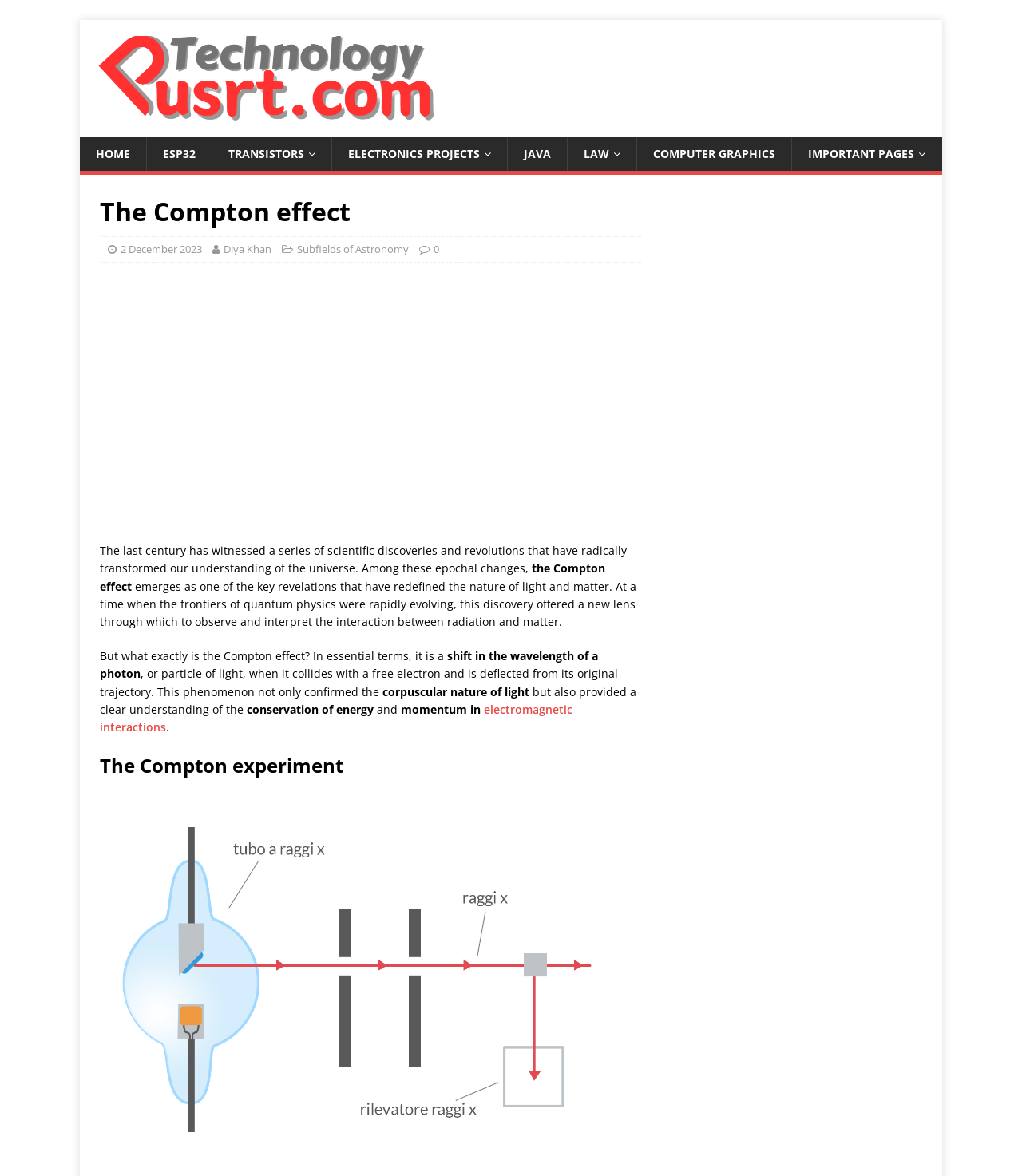Determine the heading of the webpage and extract its text content.

The Compton effect